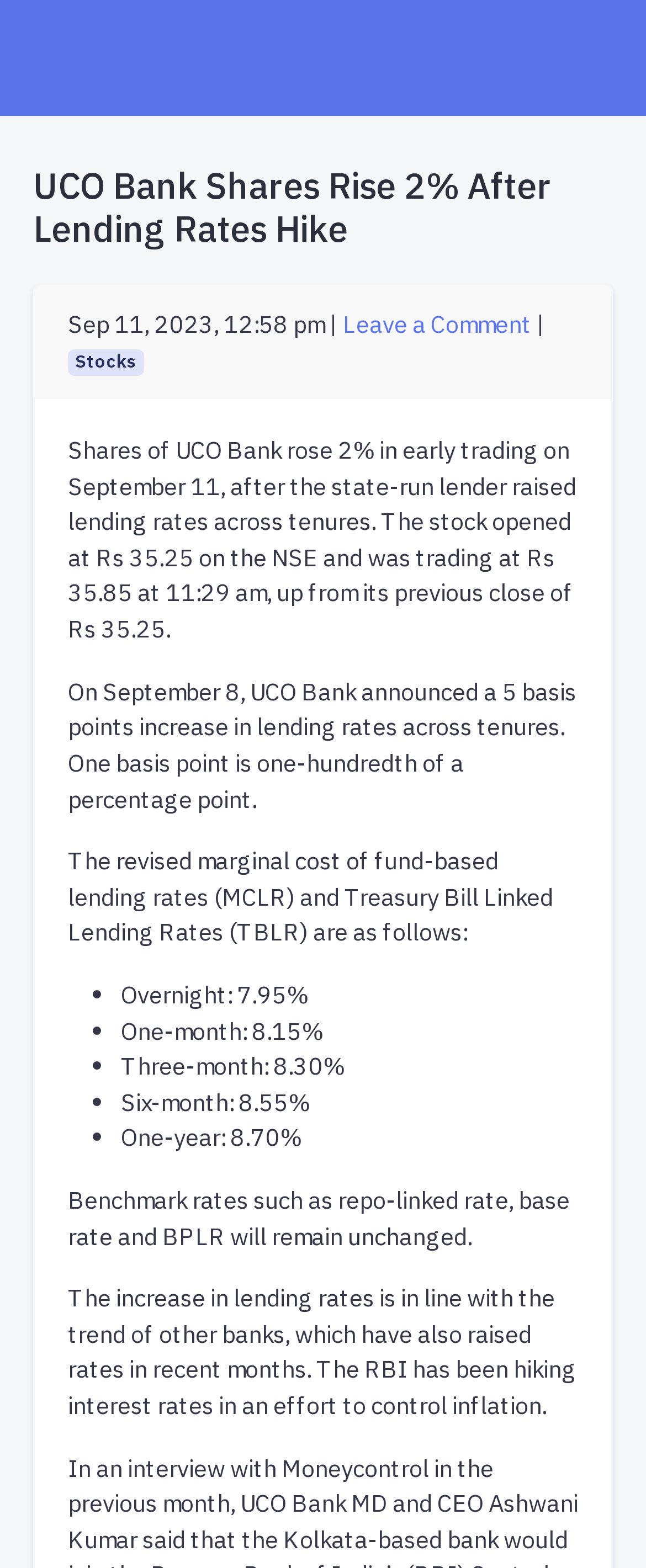What is the current stock price of UCO Bank?
Please look at the screenshot and answer in one word or a short phrase.

Rs 35.85